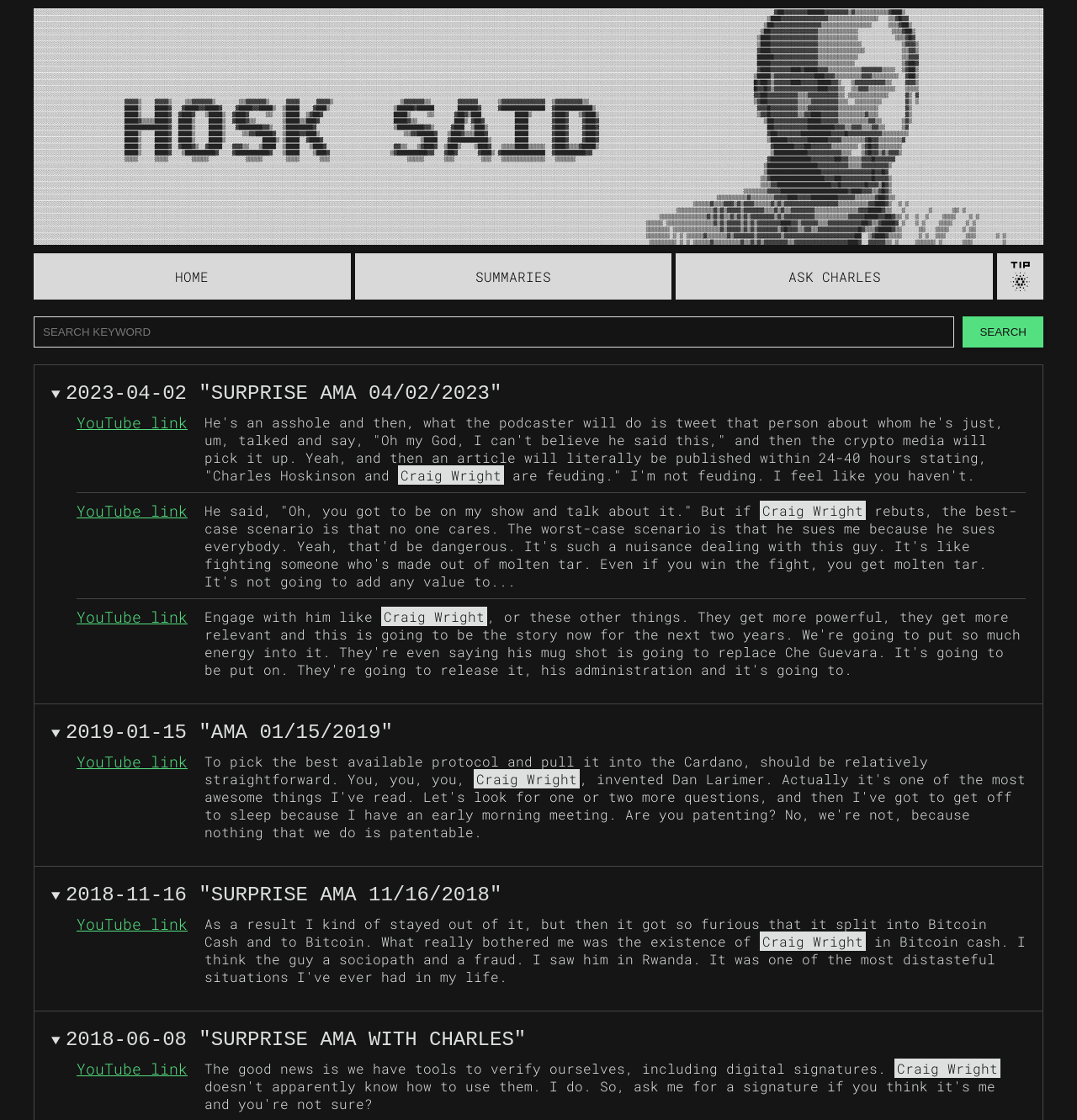For the following element description, predict the bounding box coordinates in the format (top-left x, top-left y, bottom-right x, bottom-right y). All values should be floating point numbers between 0 and 1. Description: parent_node: HOME

[0.031, 0.0, 0.969, 0.226]